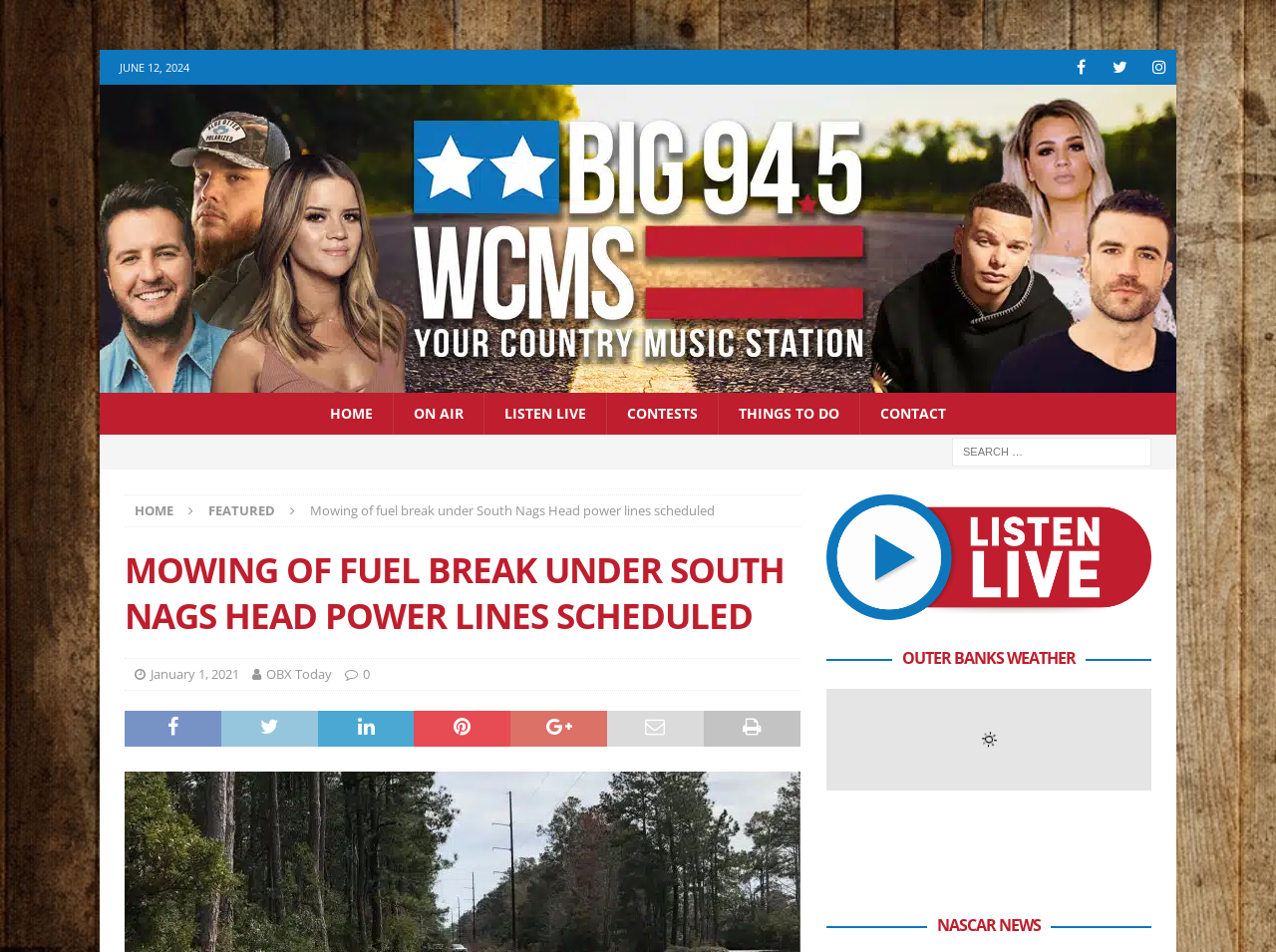Locate the bounding box coordinates of the clickable part needed for the task: "Search for something".

[0.746, 0.46, 0.902, 0.49]